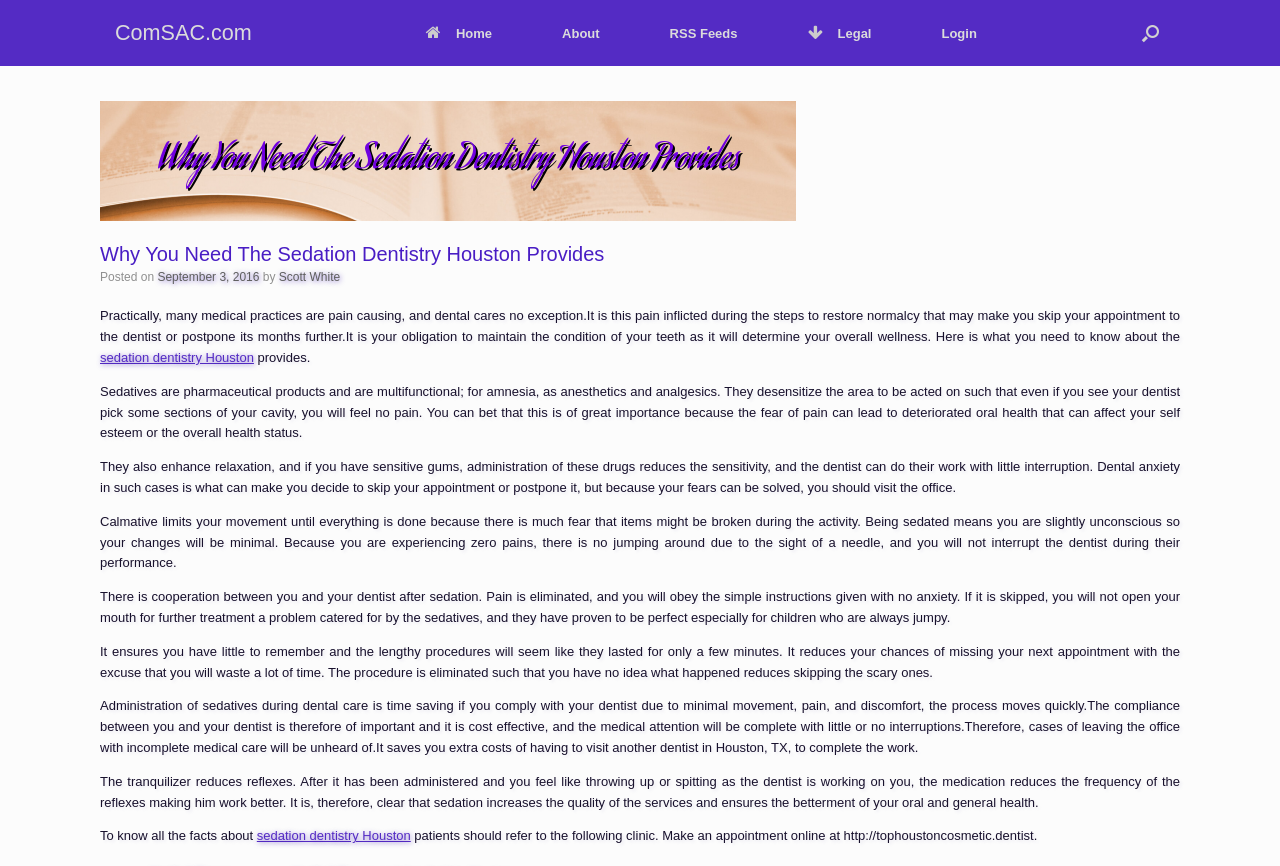Answer the question in a single word or phrase:
What is the benefit of sedation dentistry for patients?

Improved oral health